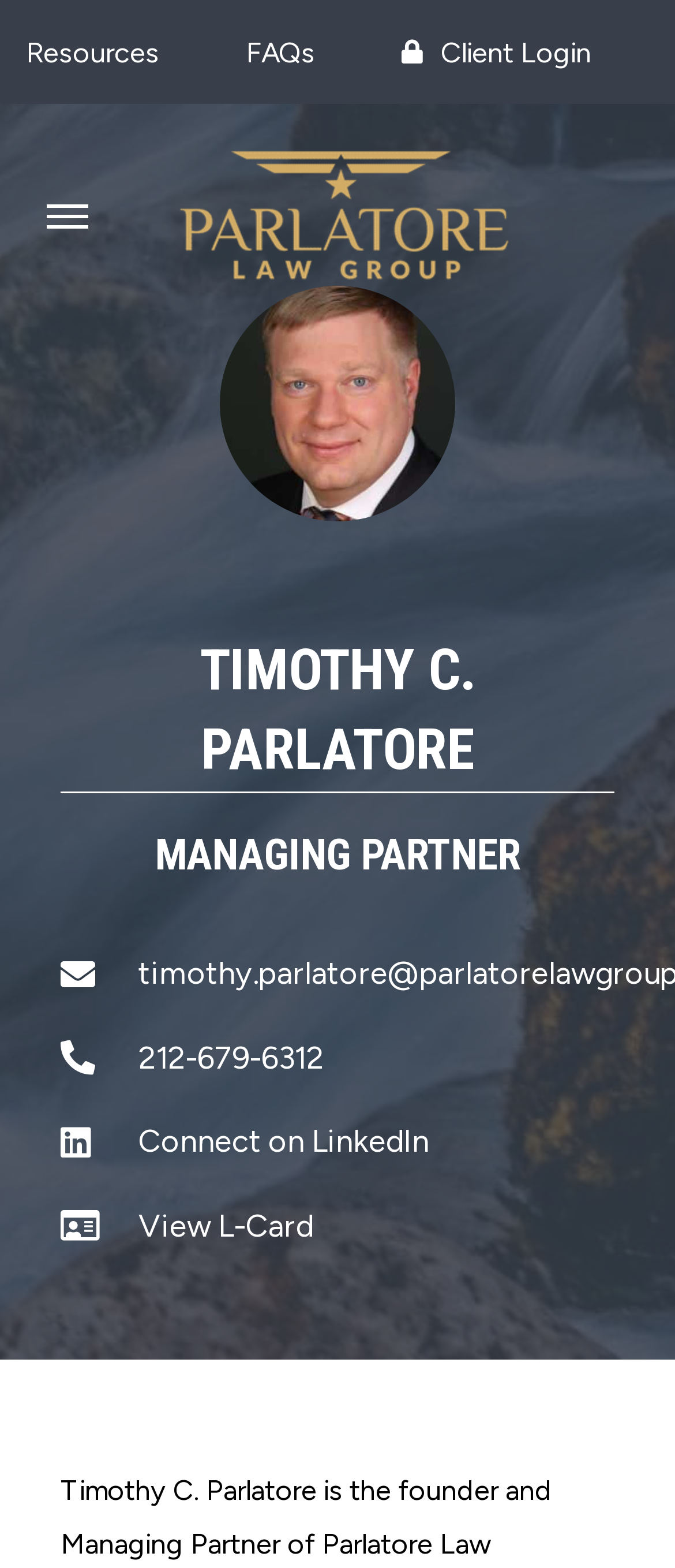What is the phone number of Timothy C. Parlatore?
Using the image as a reference, give a one-word or short phrase answer.

212-679-6312